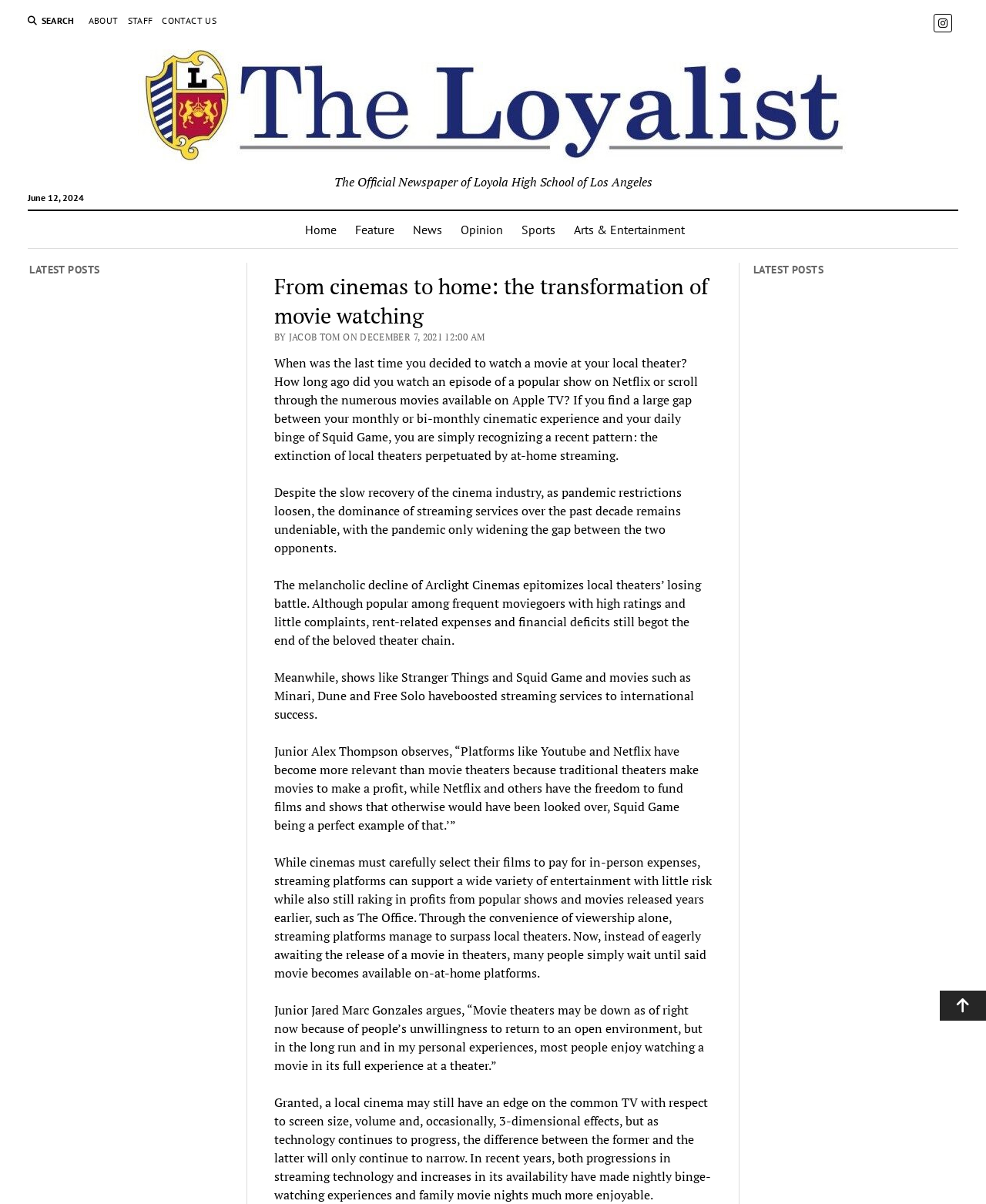What is the topic of the article?
Refer to the image and respond with a one-word or short-phrase answer.

Movie watching